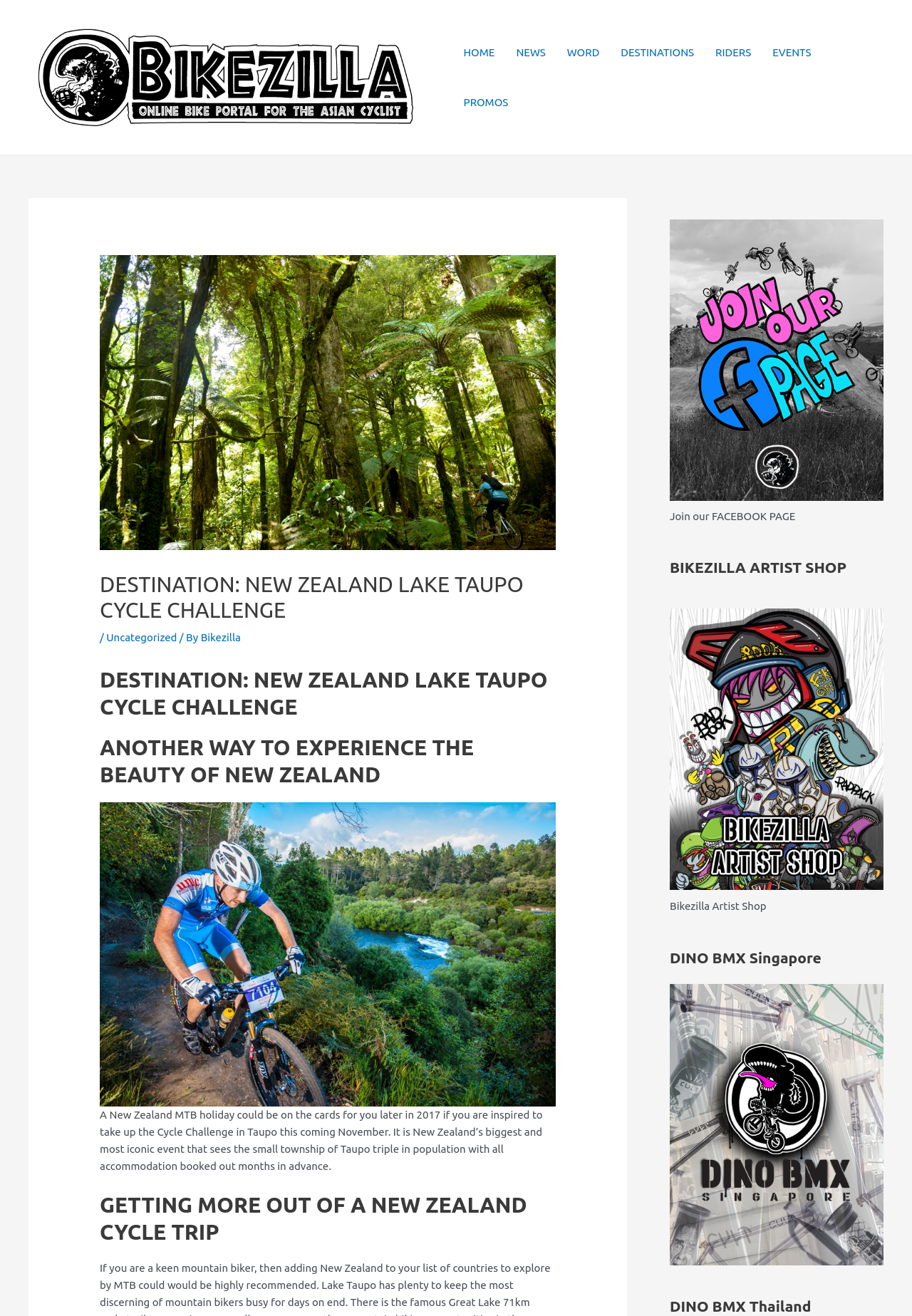Find the bounding box of the UI element described as: "PROMOS". The bounding box coordinates should be given as four float values between 0 and 1, i.e., [left, top, right, bottom].

[0.497, 0.059, 0.569, 0.097]